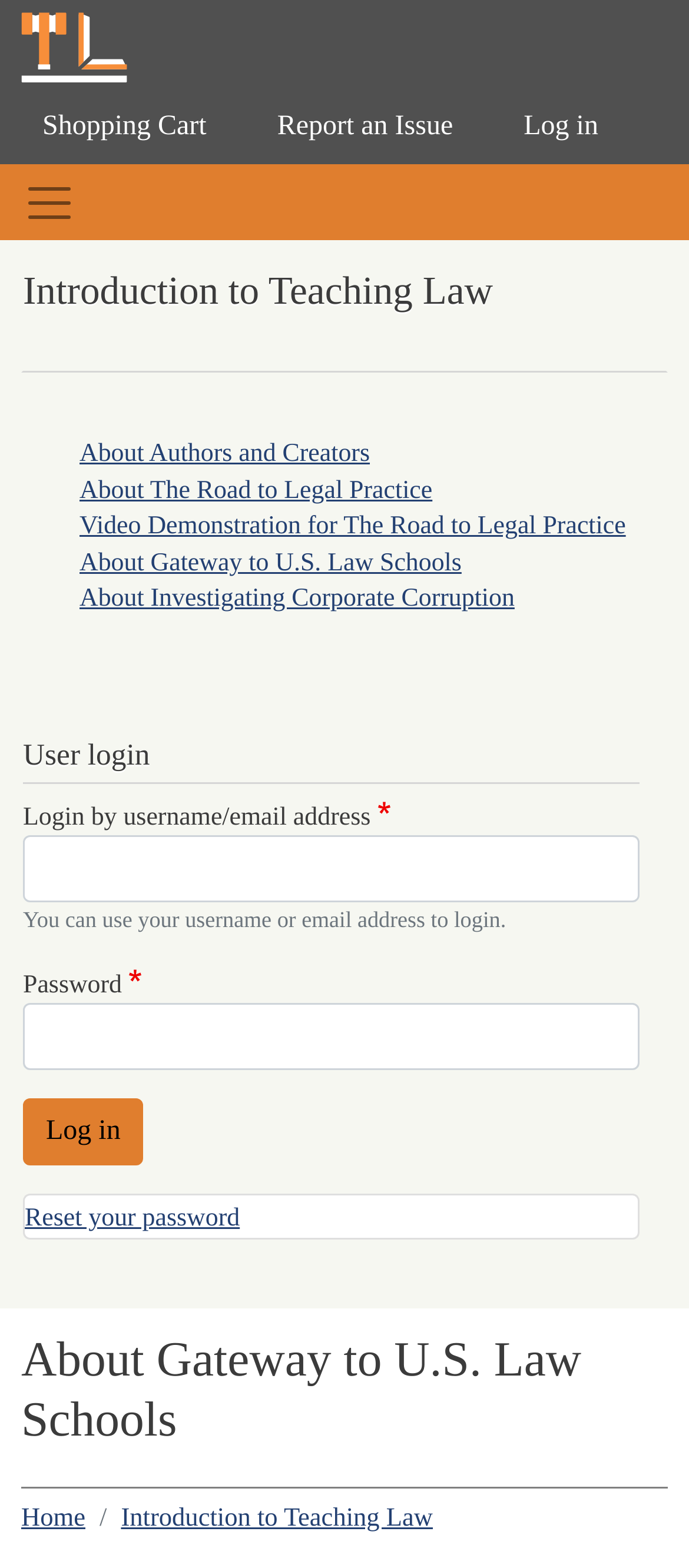What is the purpose of the 'breadcrumb' navigation?
Please use the visual content to give a single word or phrase answer.

To show navigation path